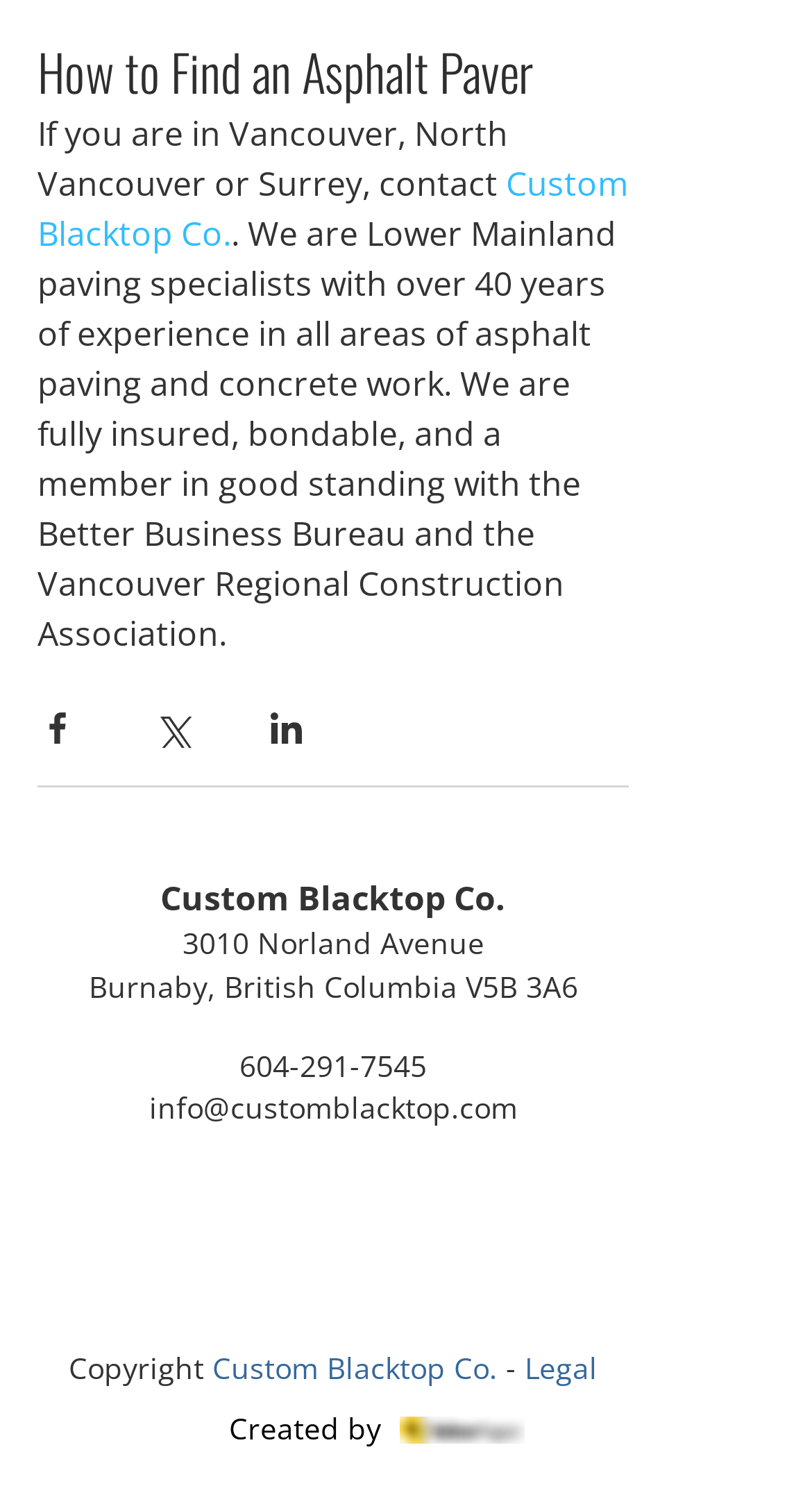Identify the bounding box coordinates of the clickable section necessary to follow the following instruction: "Select a category". The coordinates should be presented as four float numbers from 0 to 1, i.e., [left, top, right, bottom].

None